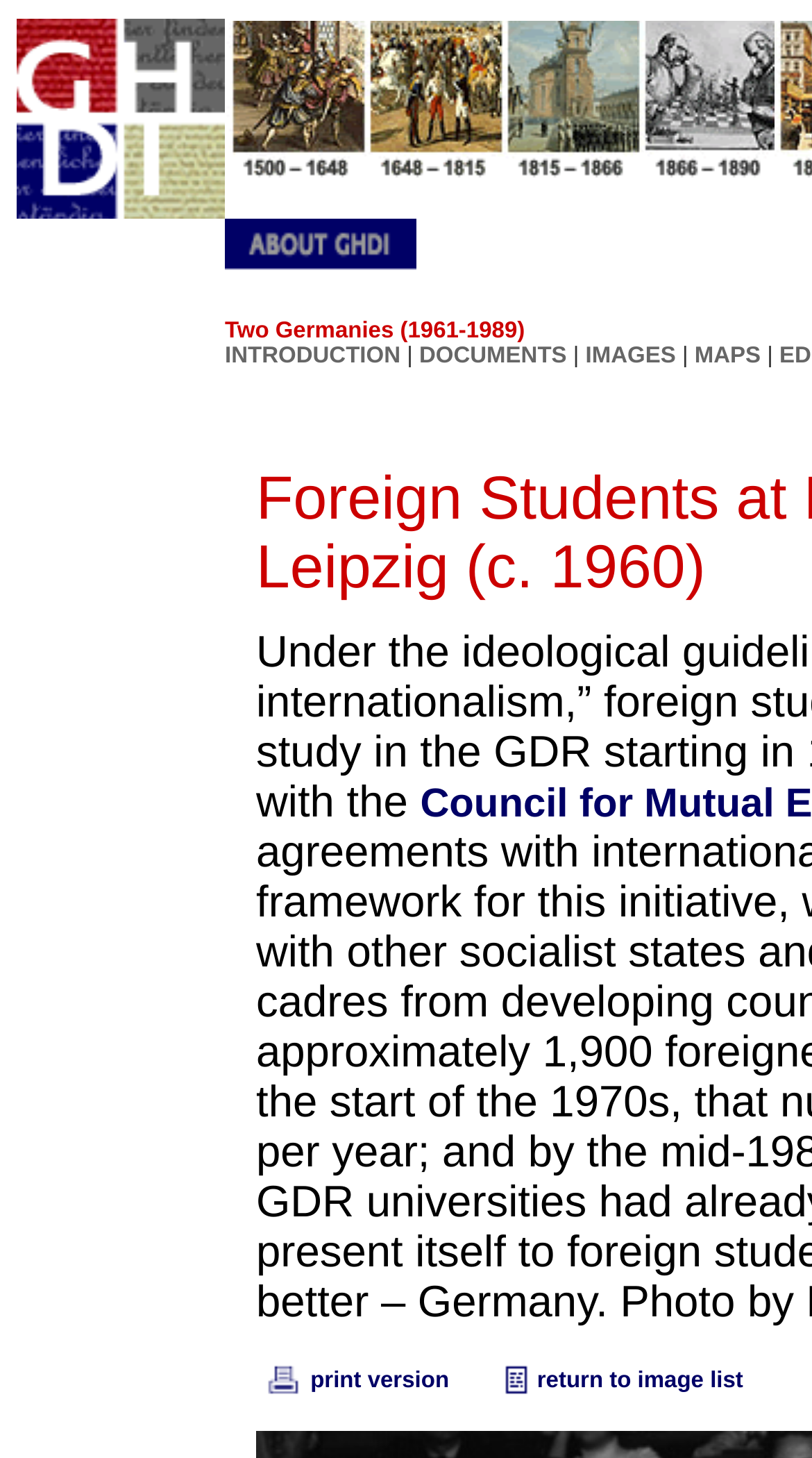How many links are in the top row?
Relying on the image, give a concise answer in one word or a brief phrase.

6